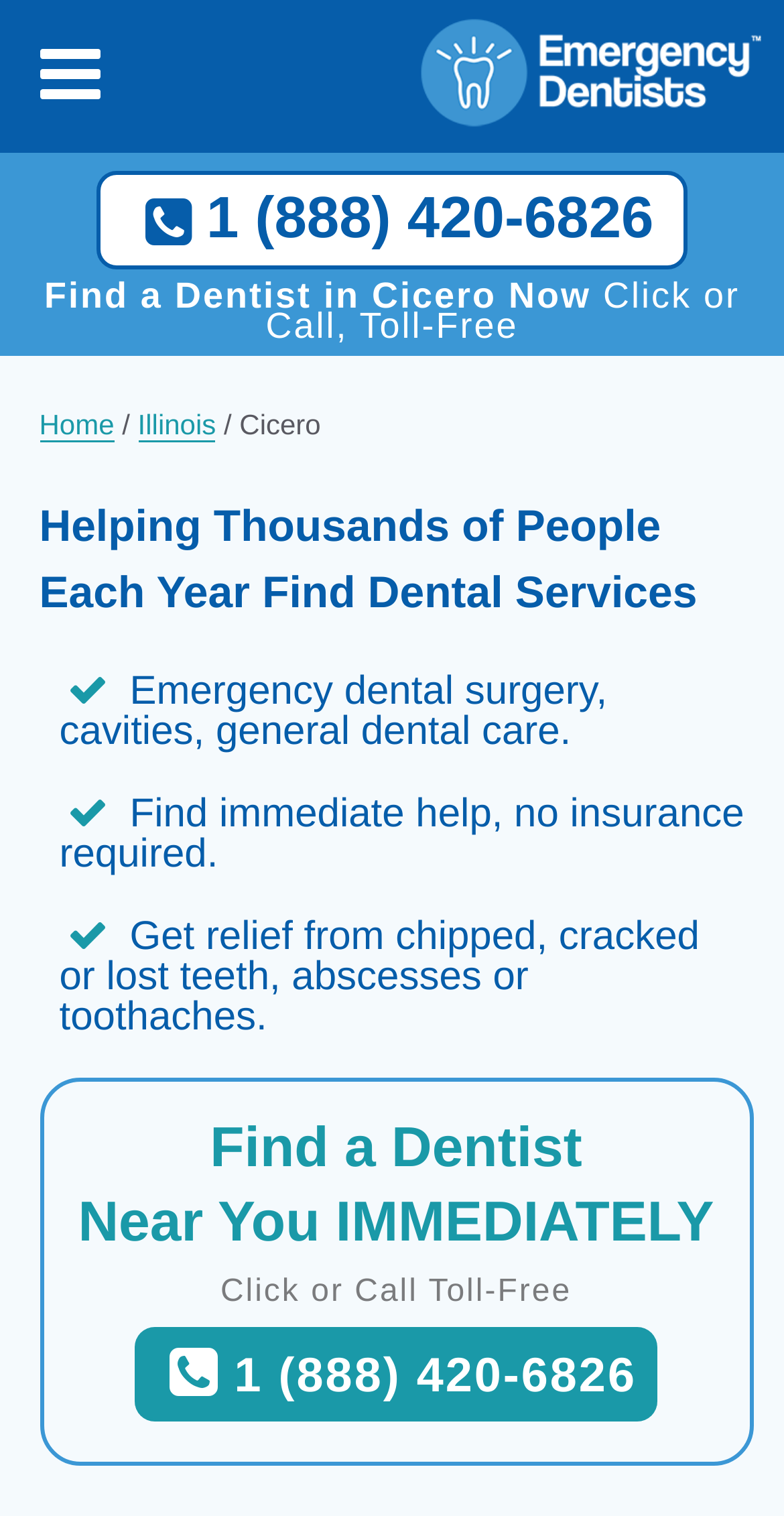What is the location served by the website?
From the screenshot, supply a one-word or short-phrase answer.

Cicero, Illinois